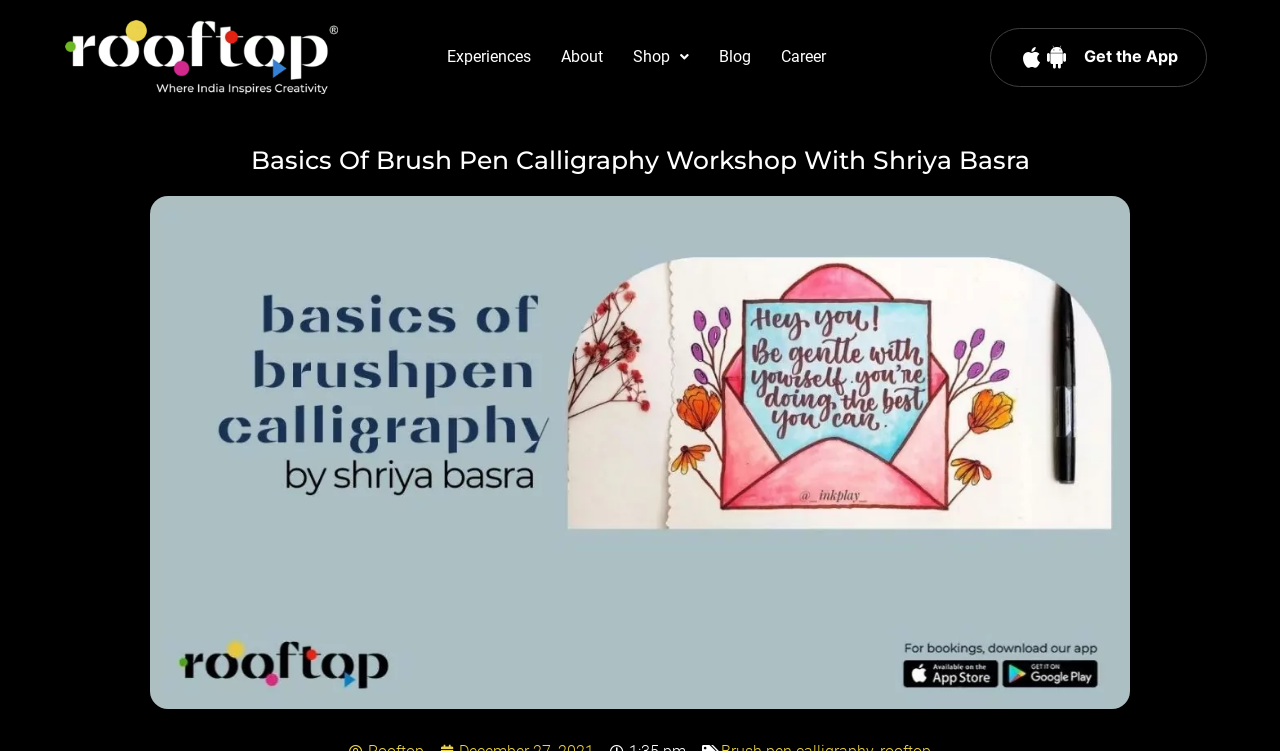What is the purpose of the 'Get the App' link?
Based on the visual information, provide a detailed and comprehensive answer.

The presence of the 'Get the App' link suggests that it is intended for users to download the app, likely to access Rooftop's content and features on a mobile device.